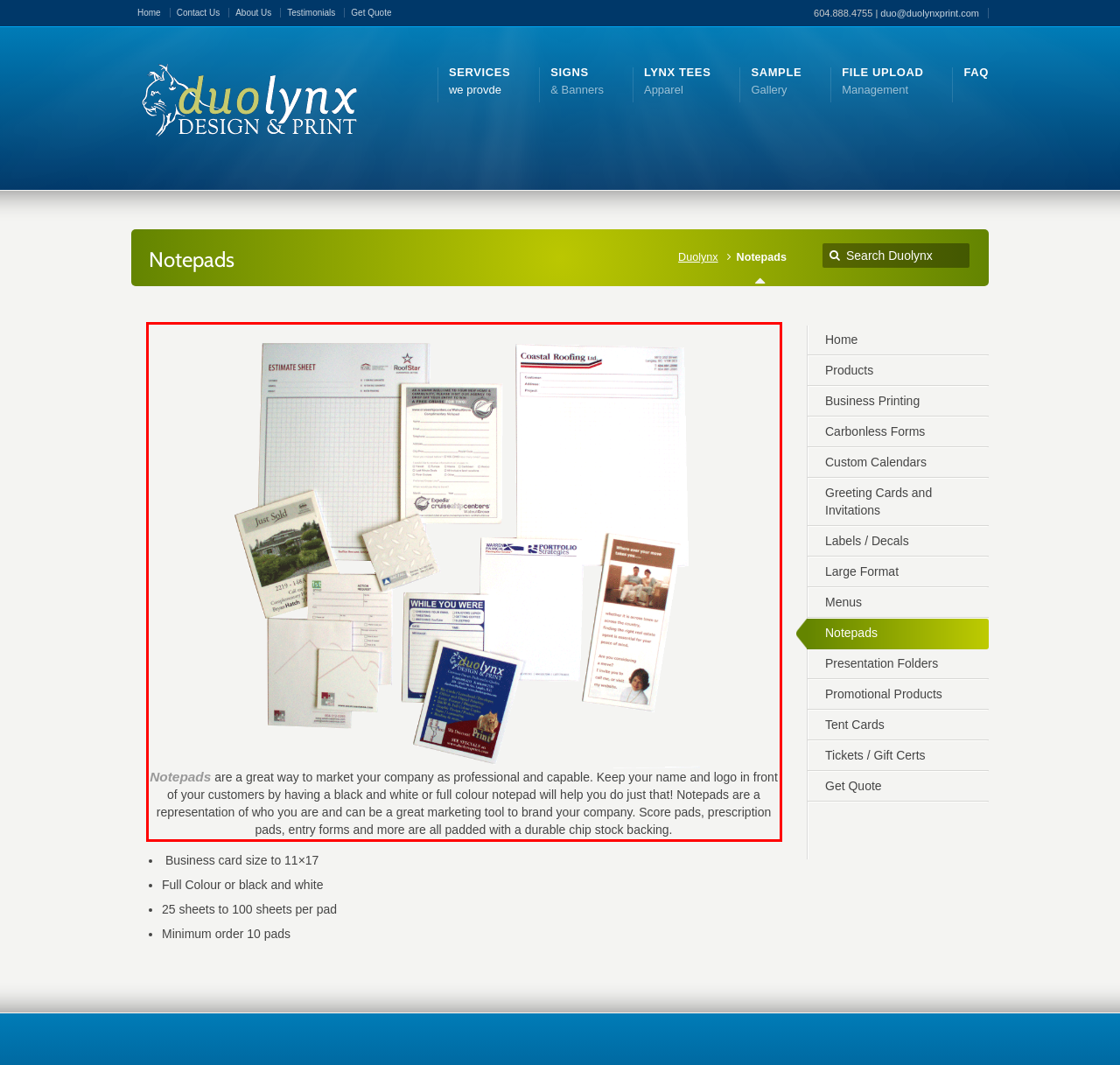Please take the screenshot of the webpage, find the red bounding box, and generate the text content that is within this red bounding box.

Notepads are a great way to market your company as professional and capable. Keep your name and logo in front of your customers by having a black and white or full colour notepad will help you do just that! Notepads are a representation of who you are and can be a great marketing tool to brand your company. Score pads, prescription pads, entry forms and more are all padded with a durable chip stock backing.